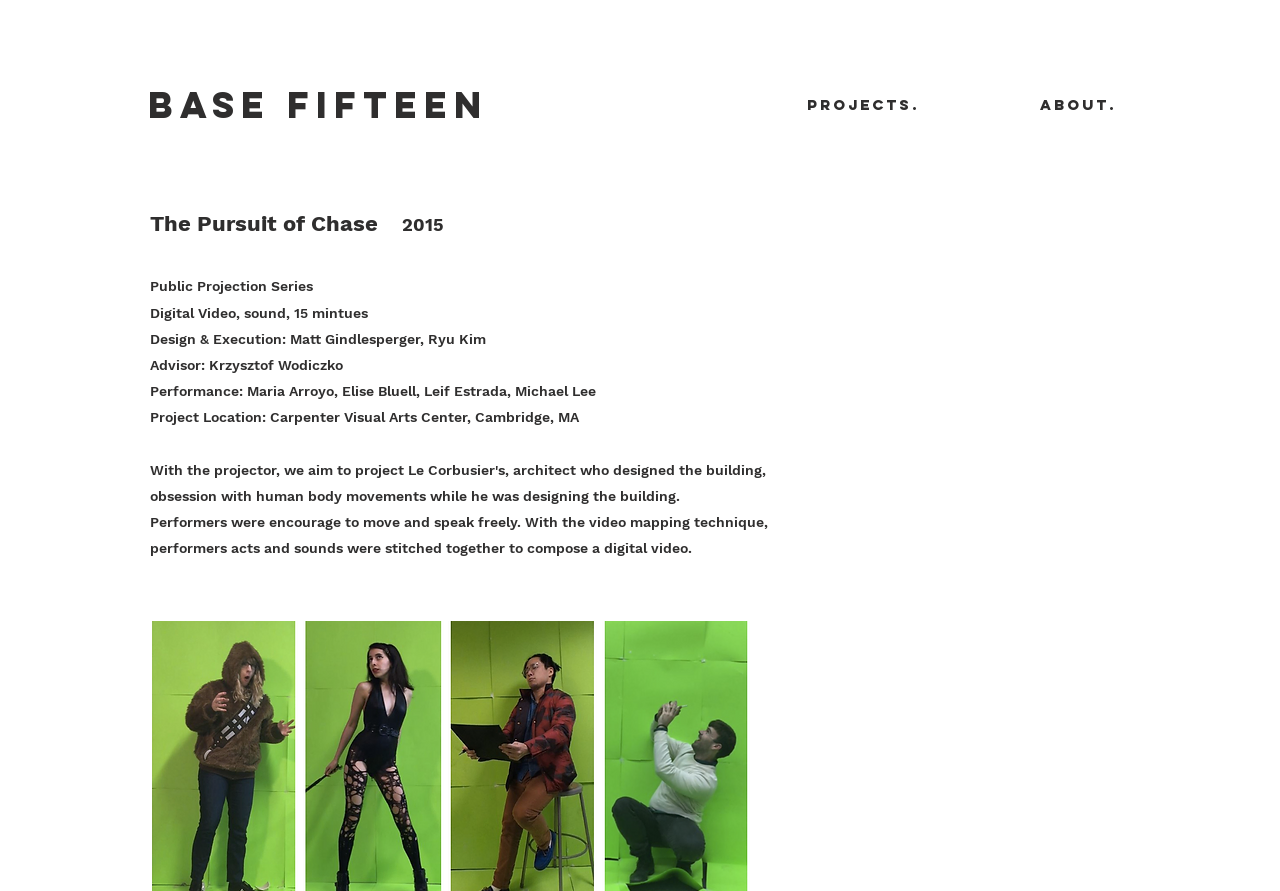Identify the bounding box of the UI component described as: "Projects.".

[0.613, 0.095, 0.734, 0.14]